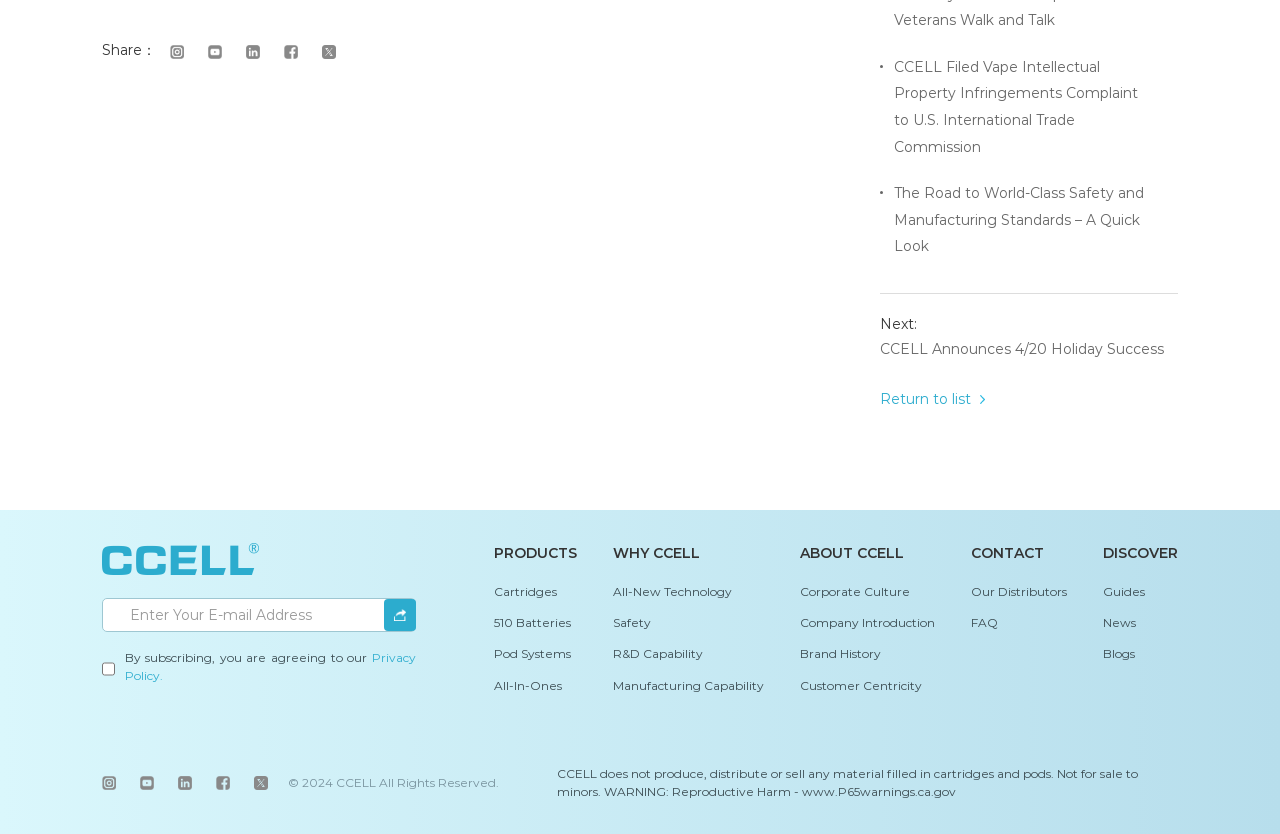Could you locate the bounding box coordinates for the section that should be clicked to accomplish this task: "Read the Privacy Policy".

[0.097, 0.779, 0.325, 0.819]